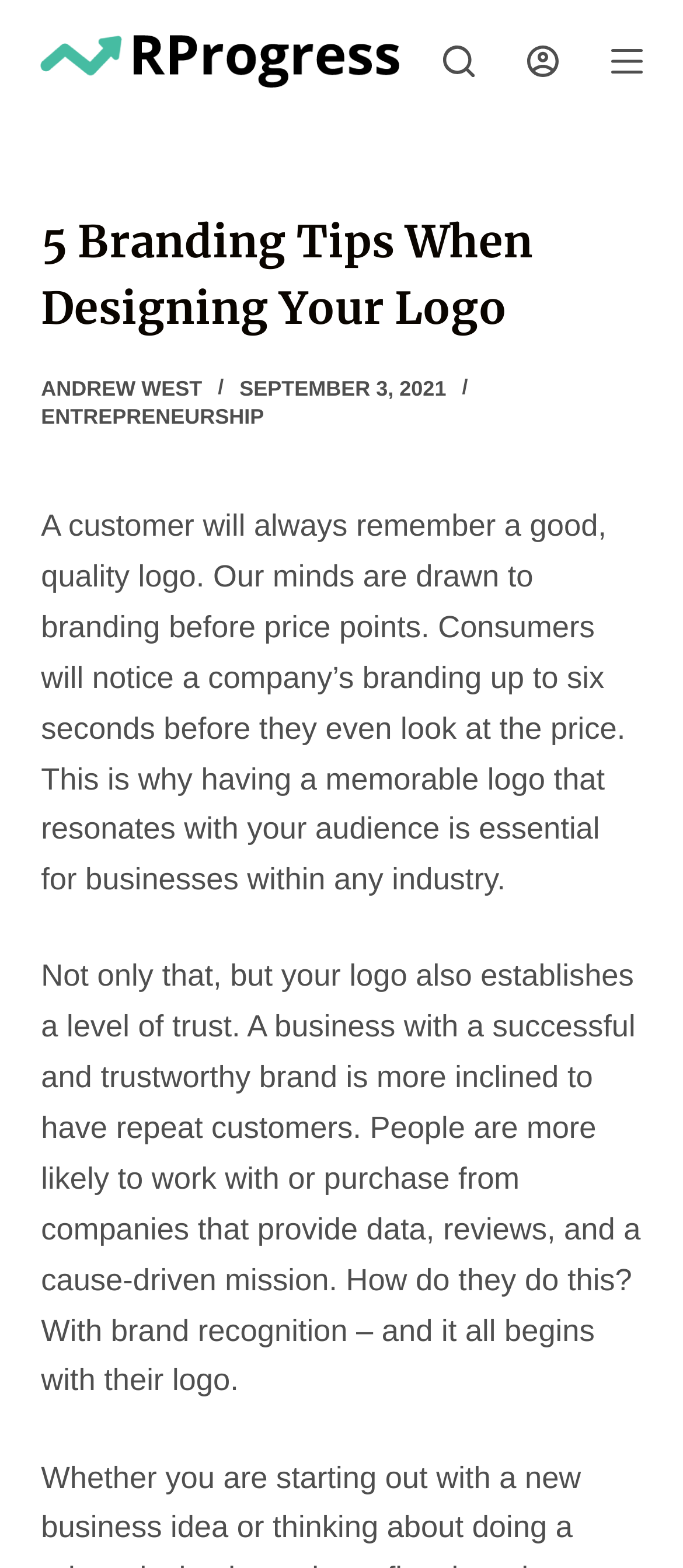Based on the element description: "alt="Redefining Progress"", identify the bounding box coordinates for this UI element. The coordinates must be four float numbers between 0 and 1, listed as [left, top, right, bottom].

[0.06, 0.022, 0.584, 0.056]